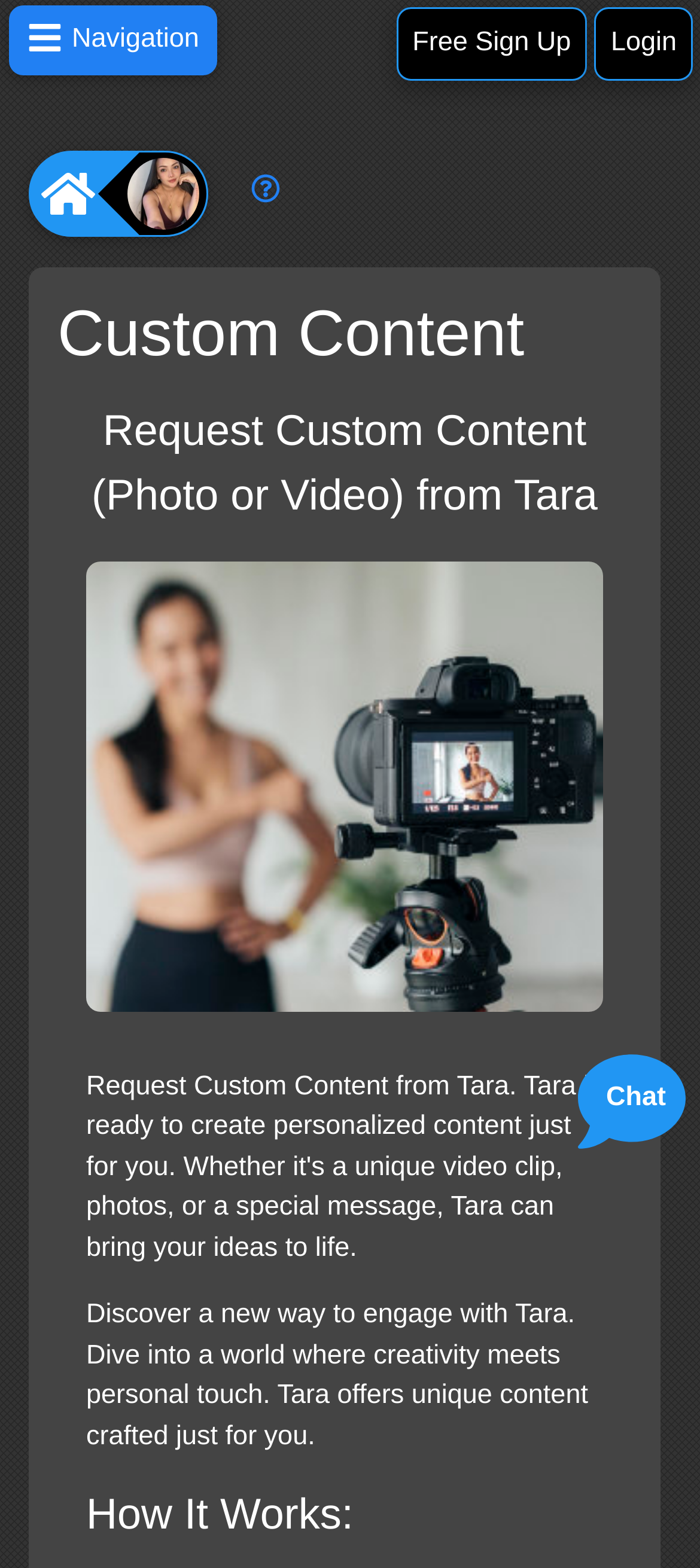Use a single word or phrase to answer this question: 
What is the text above the 'Free Sign Up' button?

N v g o n